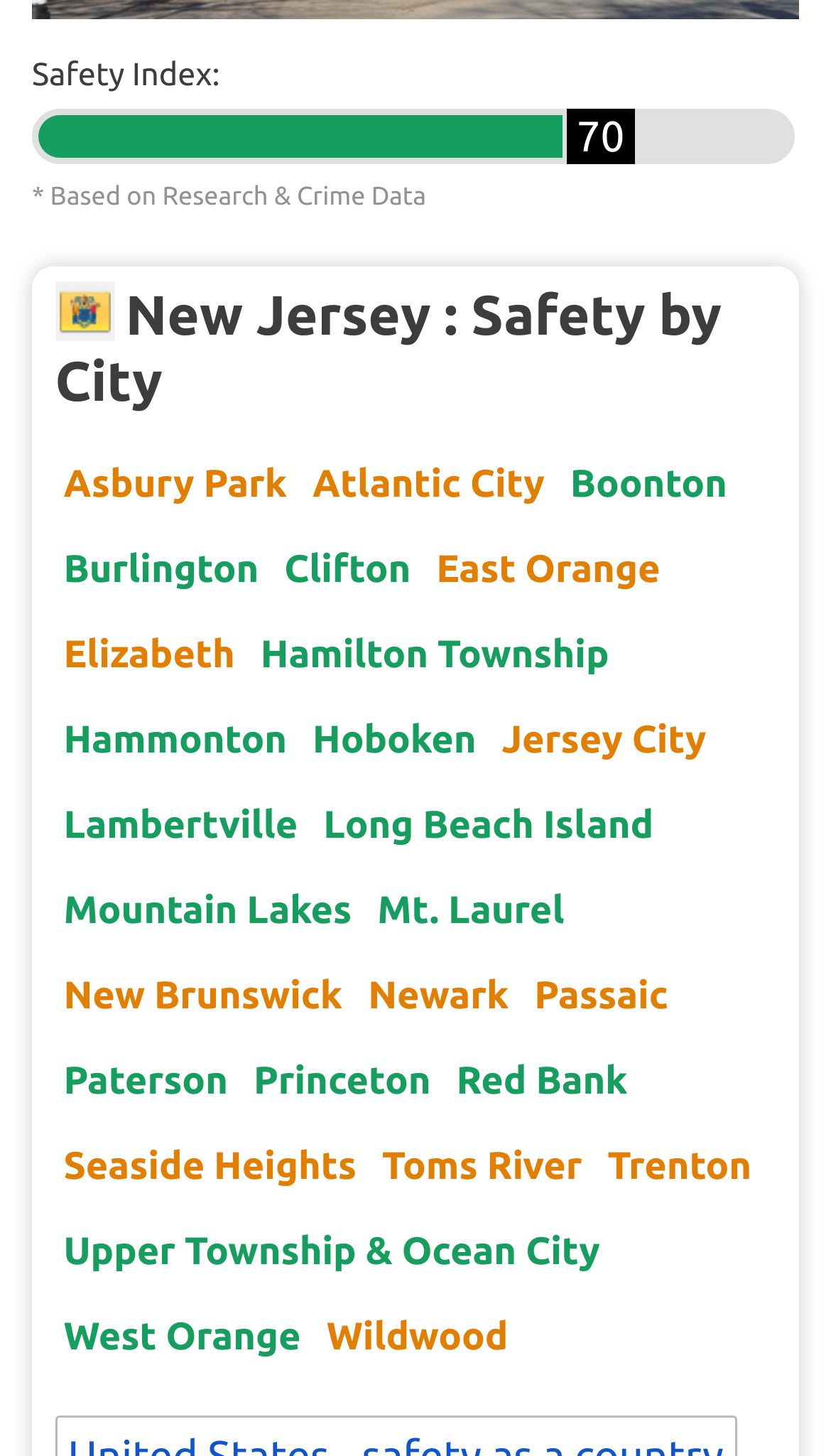Determine the bounding box coordinates of the element that should be clicked to execute the following command: "Learn about safety in Atlantic City".

[0.366, 0.307, 0.666, 0.359]